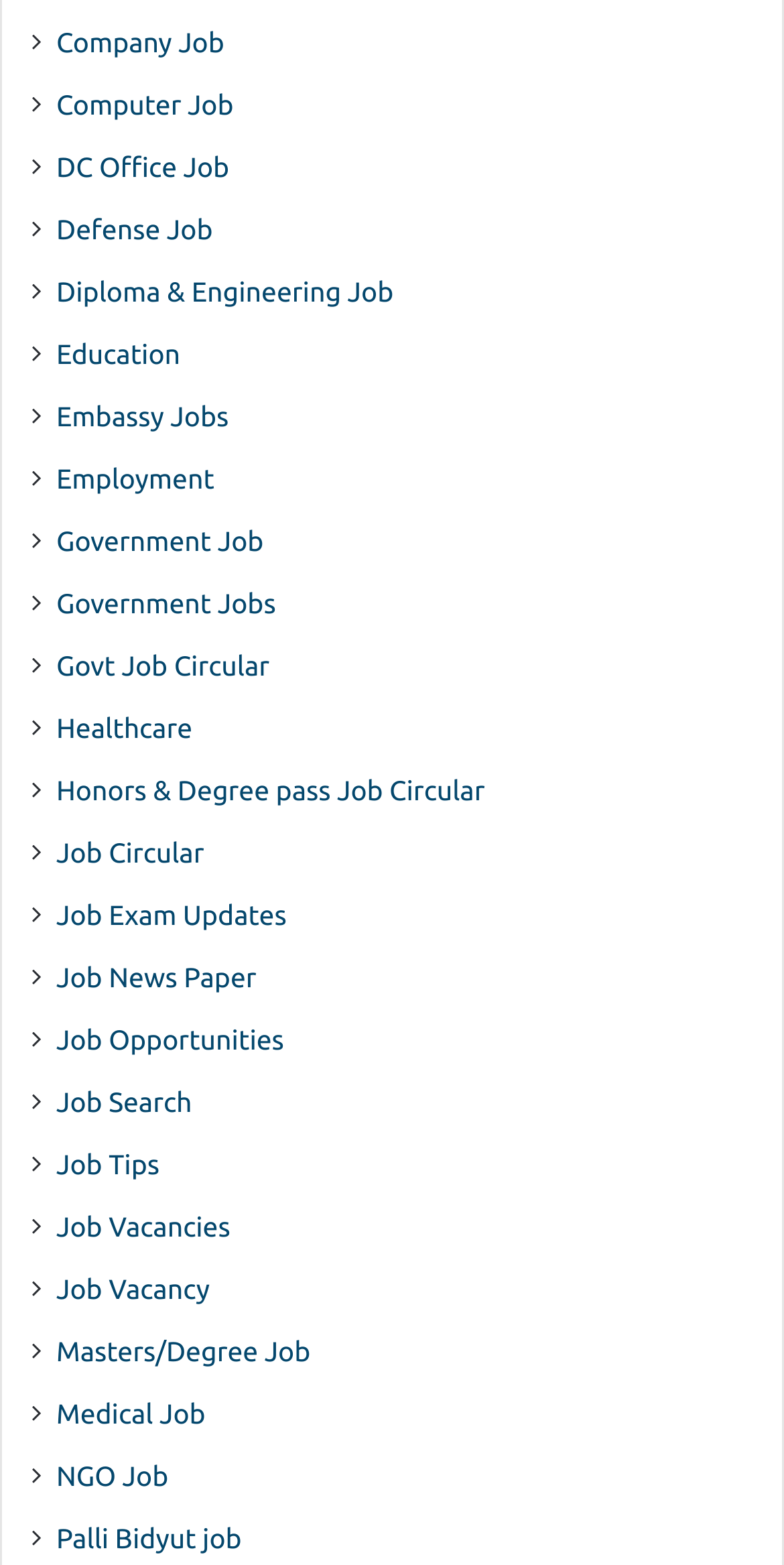Pinpoint the bounding box coordinates of the element to be clicked to execute the instruction: "Search for Job Opportunities".

[0.072, 0.651, 0.362, 0.678]